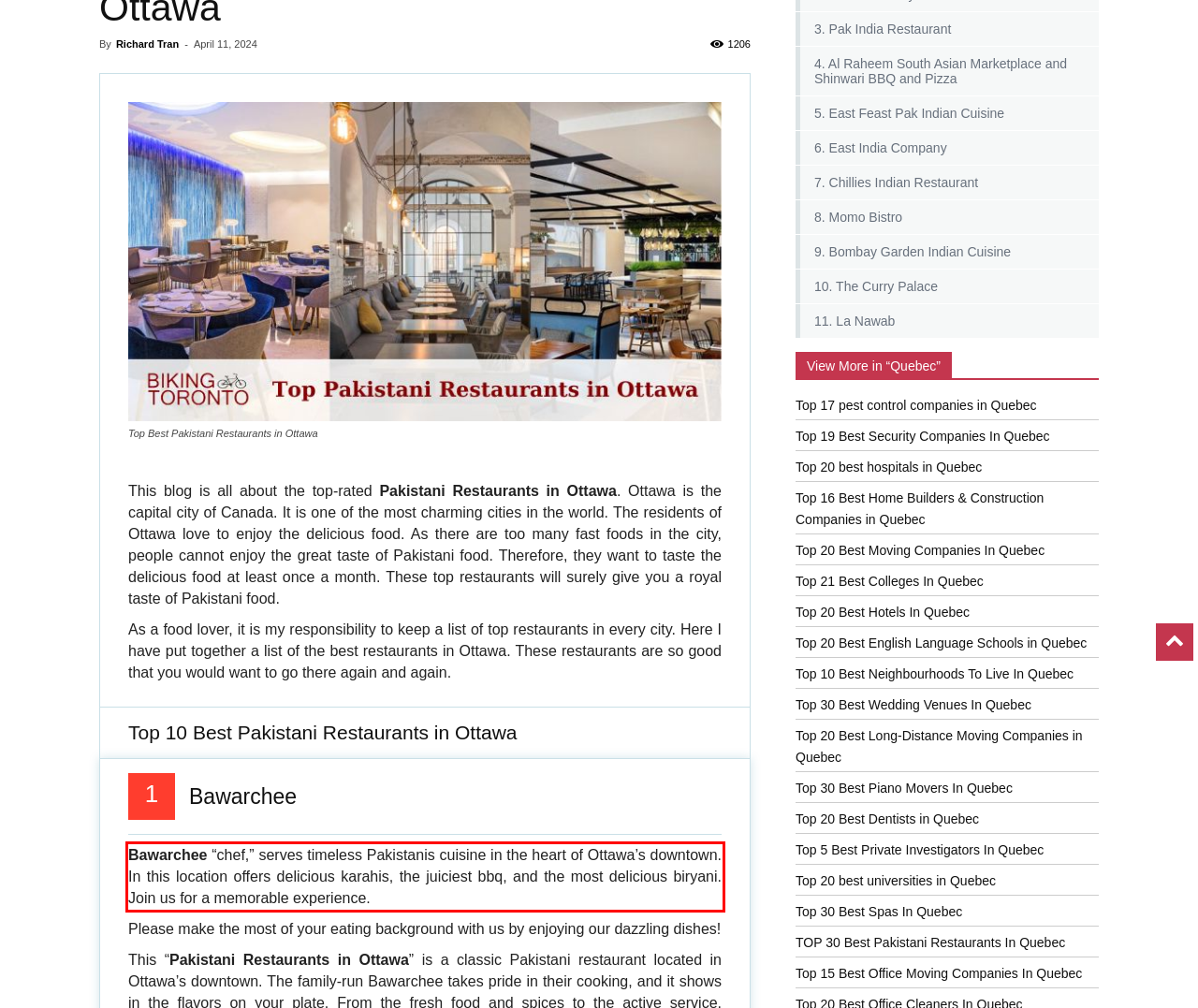Inspect the webpage screenshot that has a red bounding box and use OCR technology to read and display the text inside the red bounding box.

Bawarchee “chef,” serves timeless Pakistanis cuisine in the heart of Ottawa’s downtown. In this location offers delicious karahis, the juiciest bbq, and the most delicious biryani. Join us for a memorable experience.